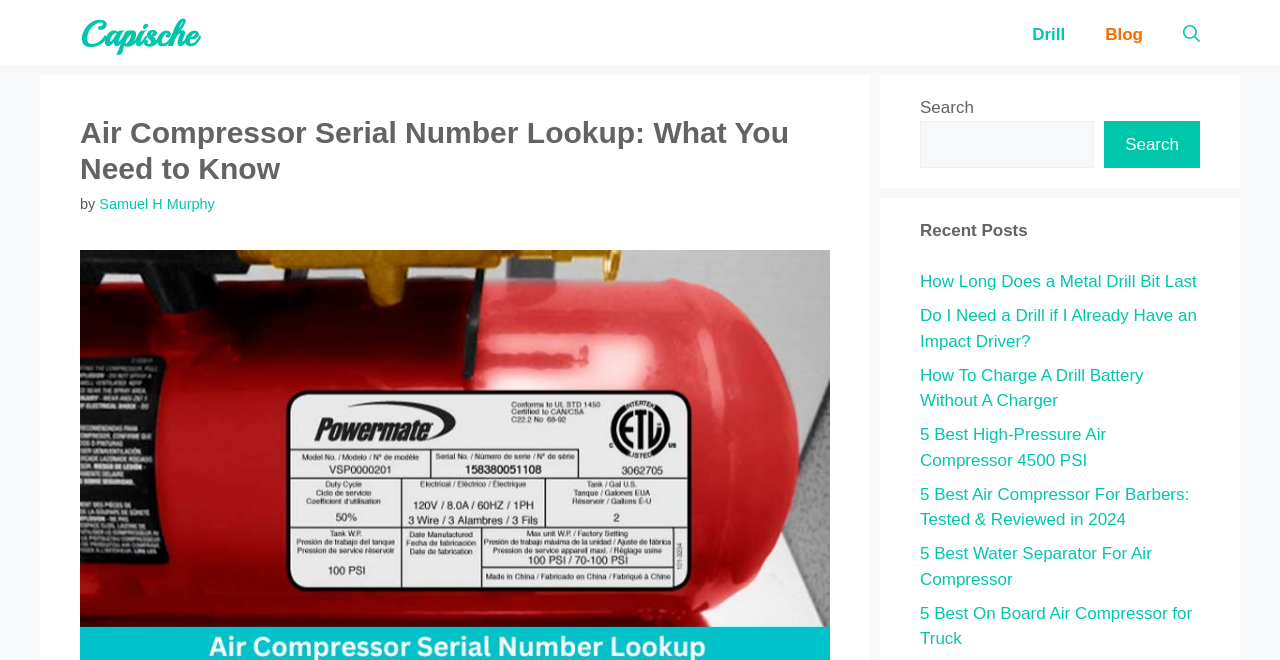Locate the bounding box coordinates of the item that should be clicked to fulfill the instruction: "Click on the link to learn about air compressor serial number lookup".

[0.062, 0.174, 0.648, 0.283]